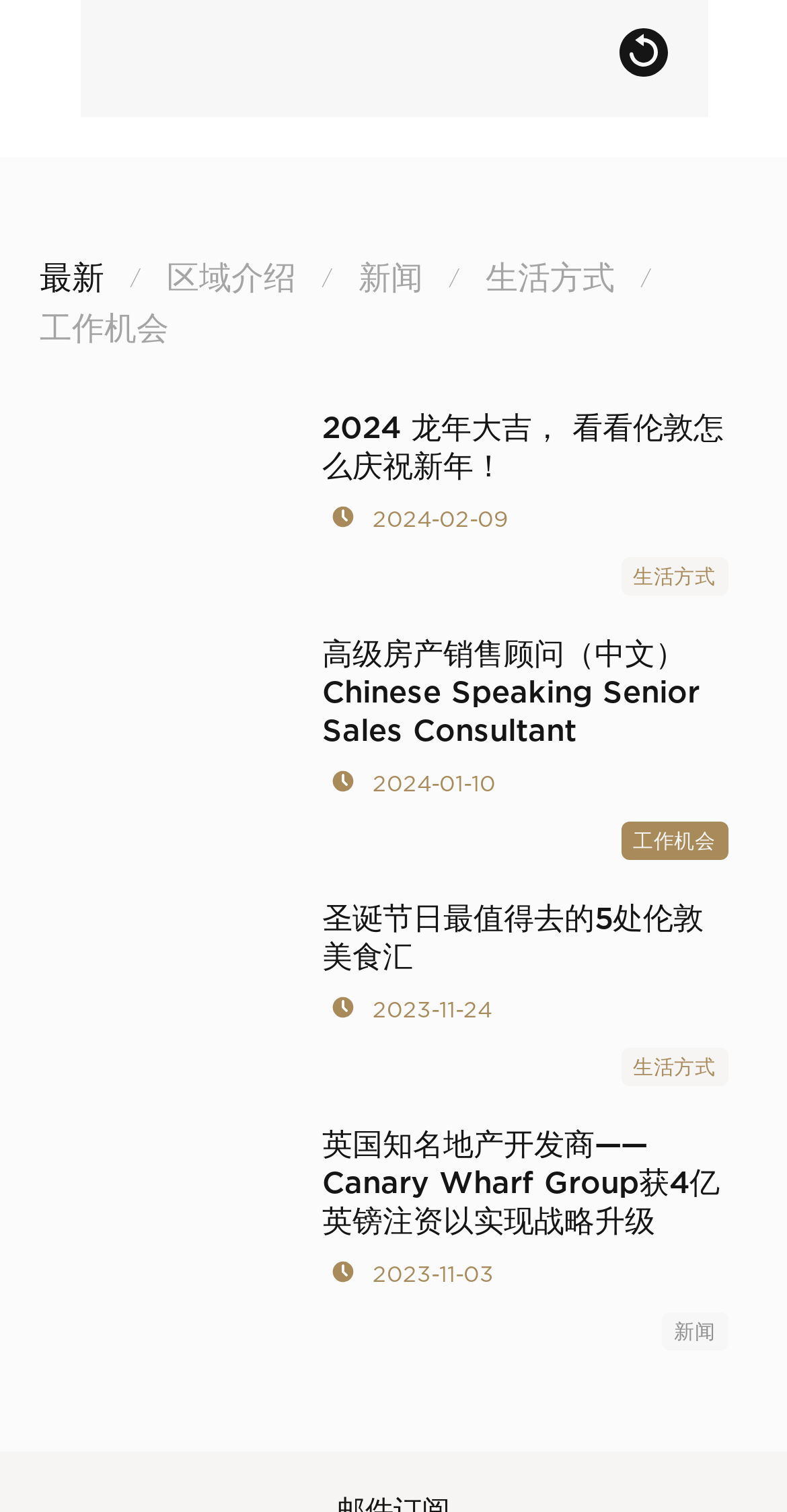Find the bounding box coordinates of the element's region that should be clicked in order to follow the given instruction: "view the life style article". The coordinates should consist of four float numbers between 0 and 1, i.e., [left, top, right, bottom].

[0.617, 0.171, 0.781, 0.198]